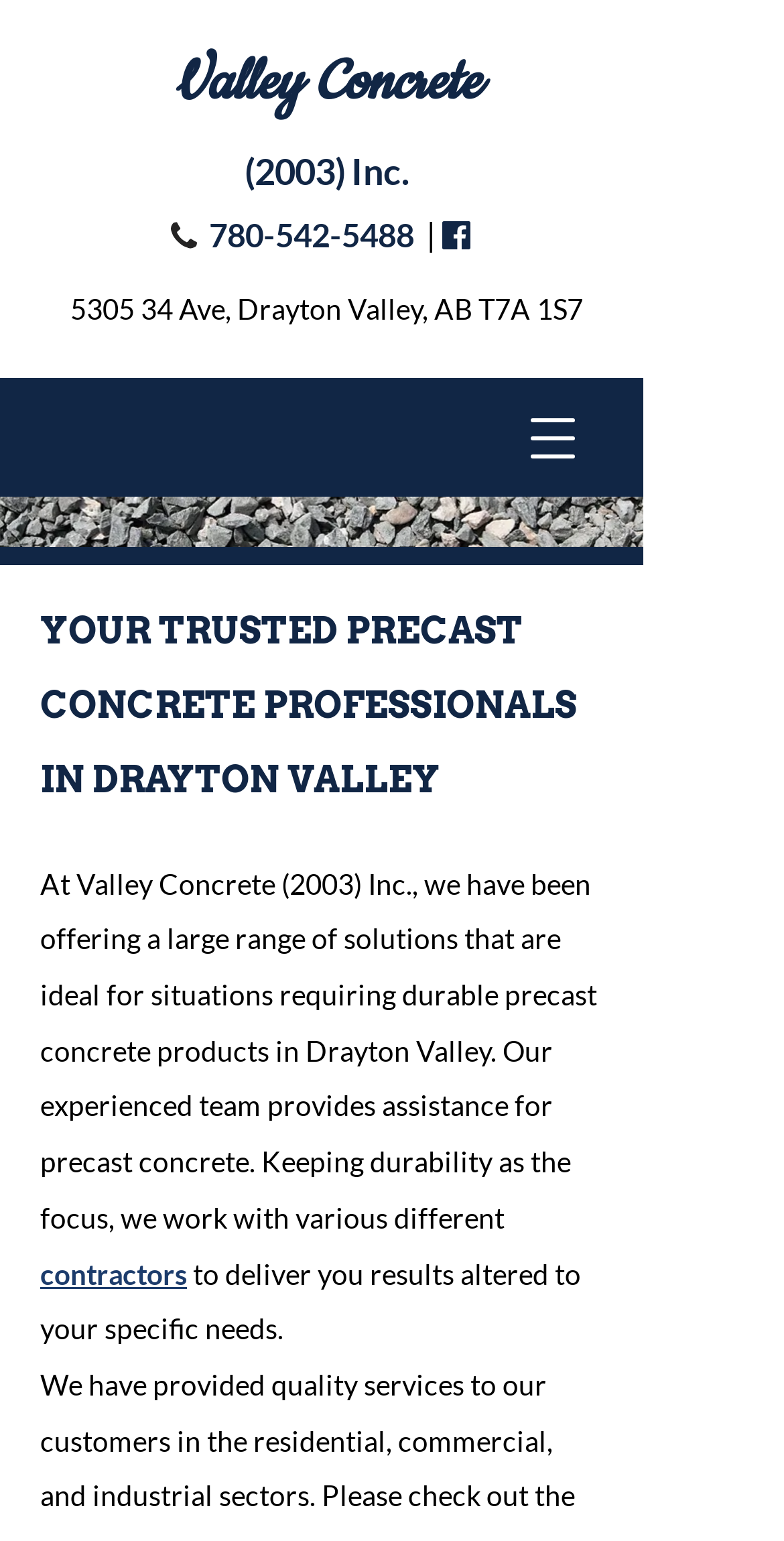Give a succinct answer to this question in a single word or phrase: 
What is the phone number of Valley Concrete?

780-542-5488